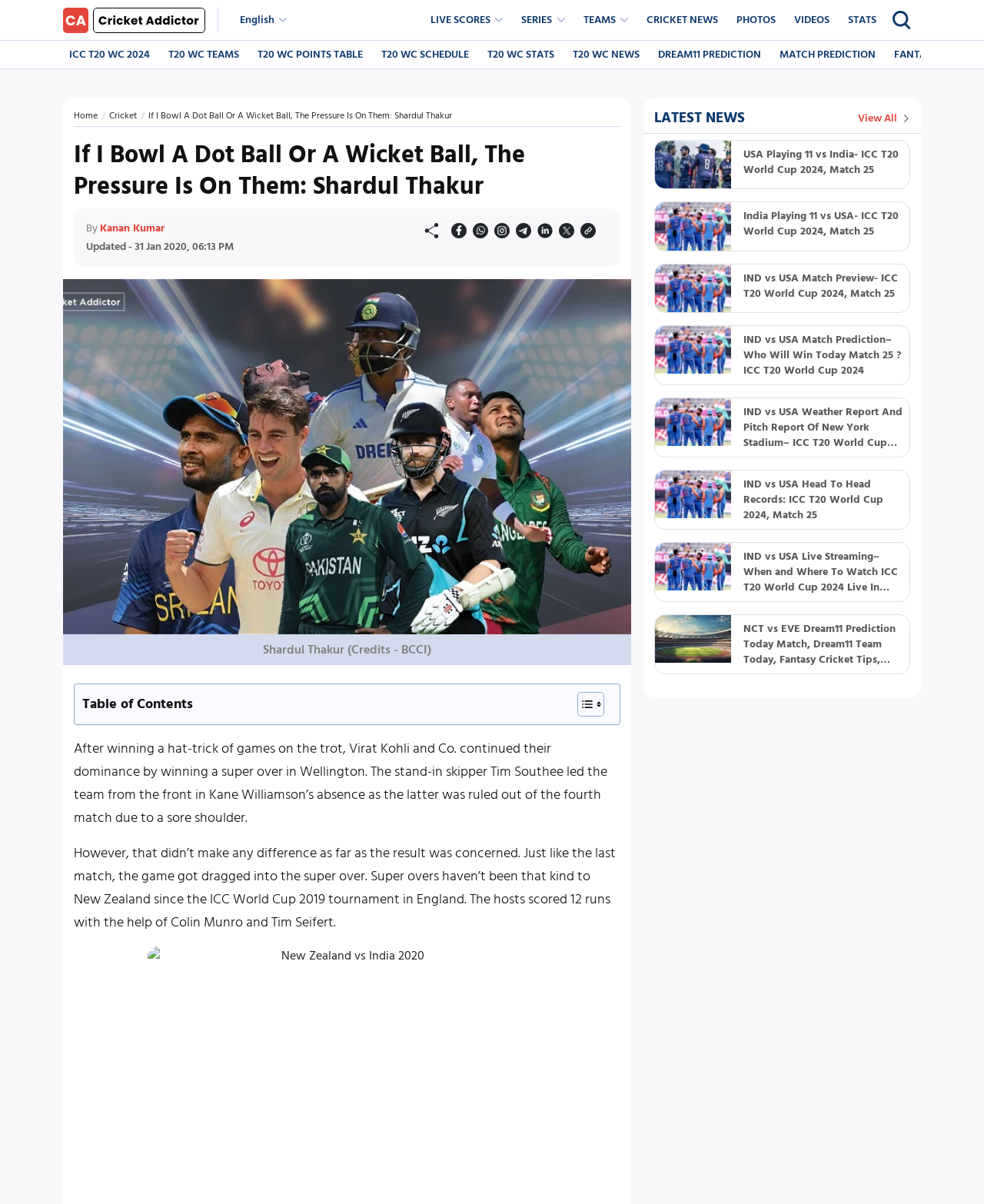Find and extract the text of the primary heading on the webpage.

If I Bowl A Dot Ball Or A Wicket Ball, The Pressure Is On Them: Shardul Thakur